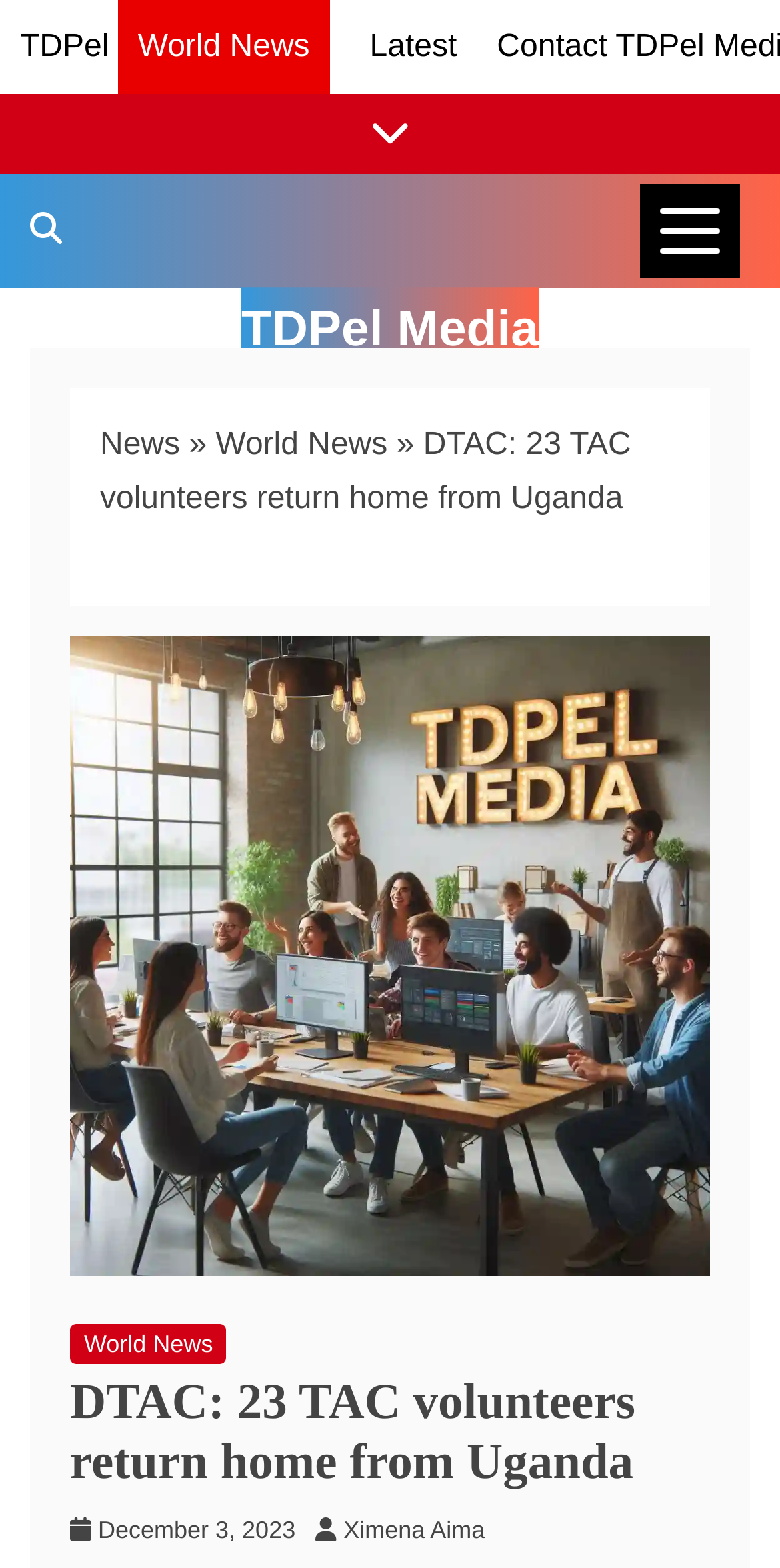What is the date of this news article?
Based on the visual, give a brief answer using one word or a short phrase.

December 3, 2023